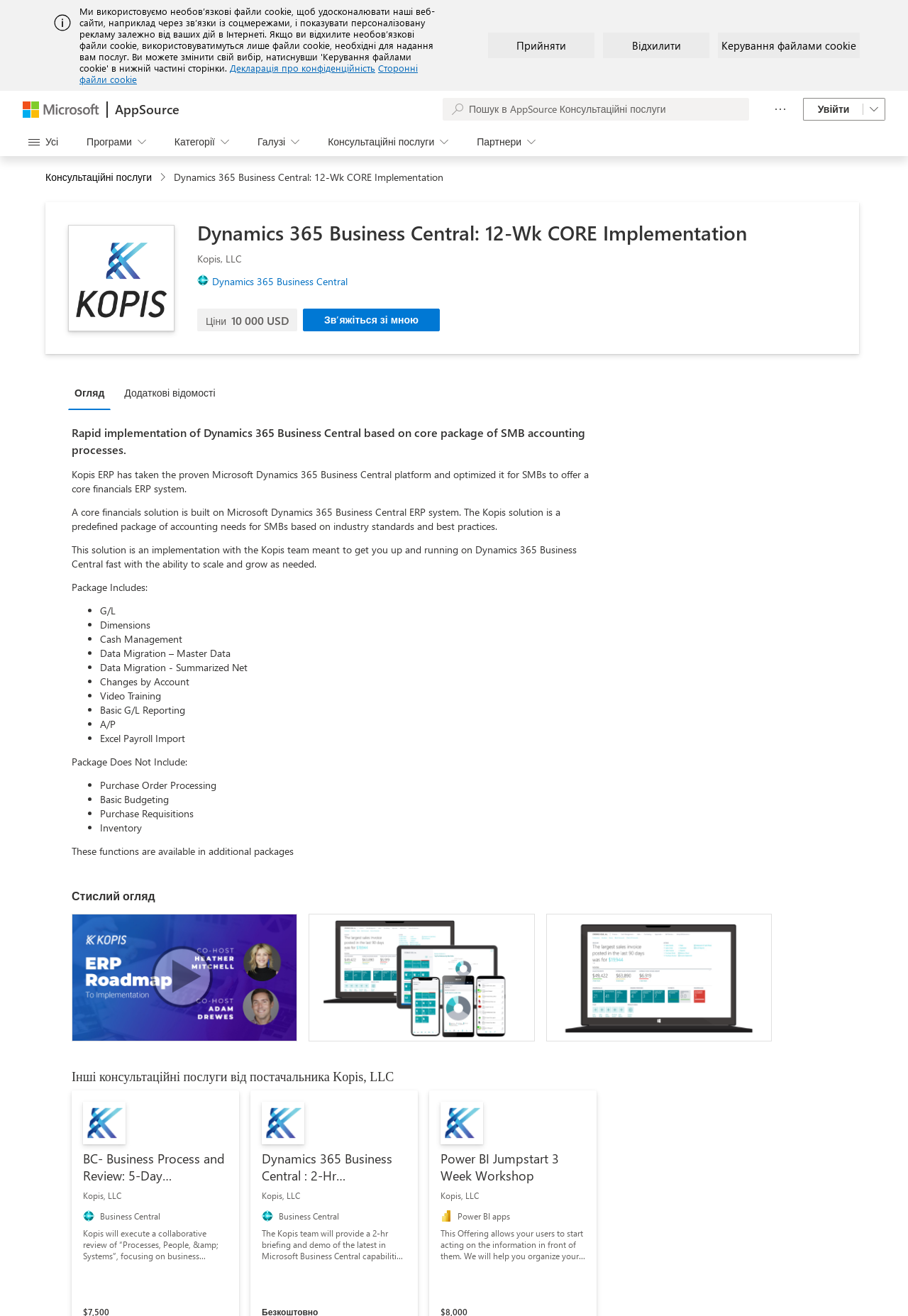Could you provide the bounding box coordinates for the portion of the screen to click to complete this instruction: "View the video overlay image"?

[0.079, 0.694, 0.328, 0.791]